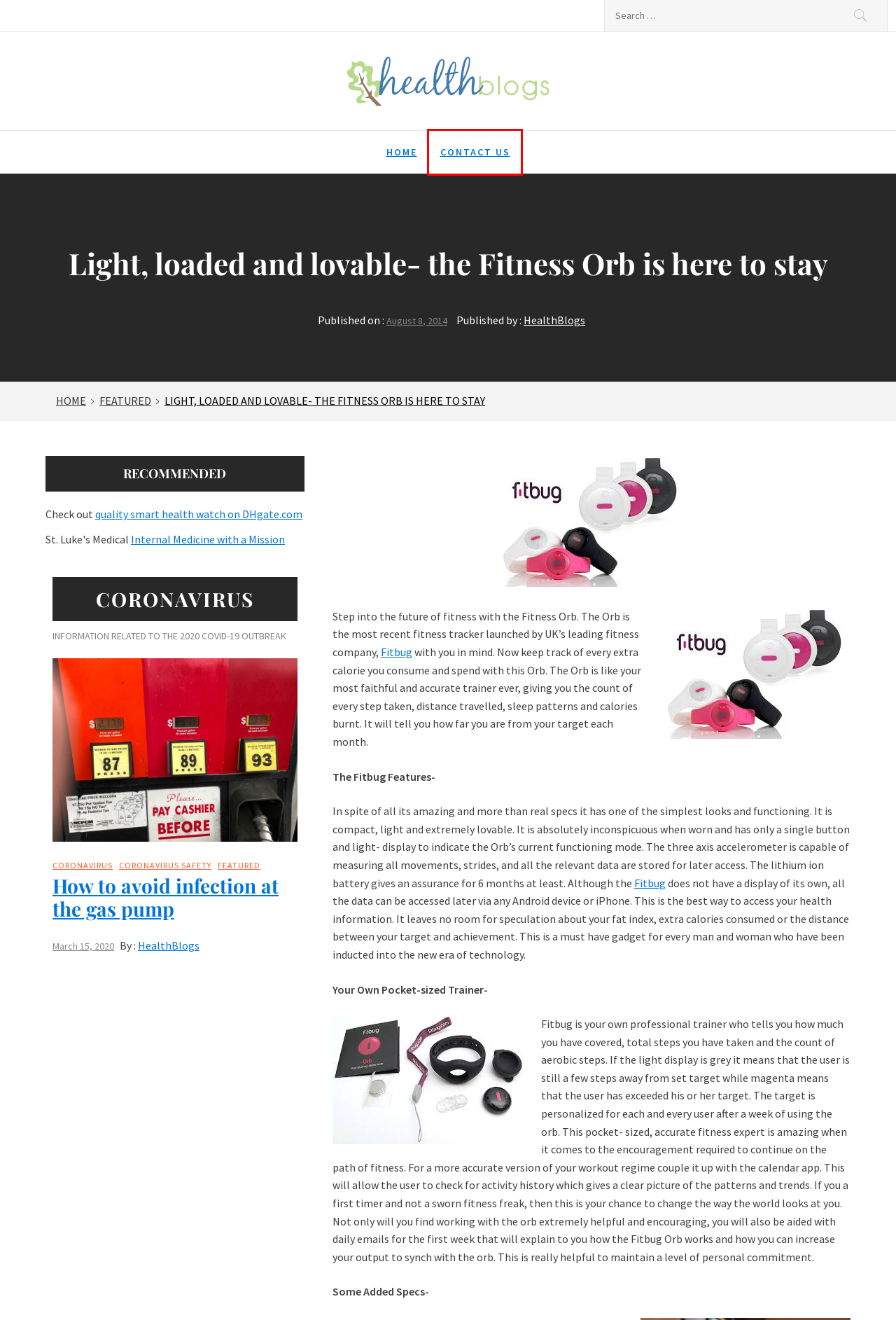Observe the provided screenshot of a webpage that has a red rectangle bounding box. Determine the webpage description that best matches the new webpage after clicking the element inside the red bounding box. Here are the candidates:
A. St. Luke's Medical – LCD Medical, PLLC
B. HealthBlogs.org •
C. How to avoid infection at the gas pump • HealthBlogs.org
D. Wholesale Cheap Smart Health Watch - Buy in Bulk on DHgate.com
E. Featured Archives • HealthBlogs.org
F. Coronavirus safety Archives • HealthBlogs.org
G. Coronavirus Archives • HealthBlogs.org
H. Contact Us • HealthBlogs.org

H